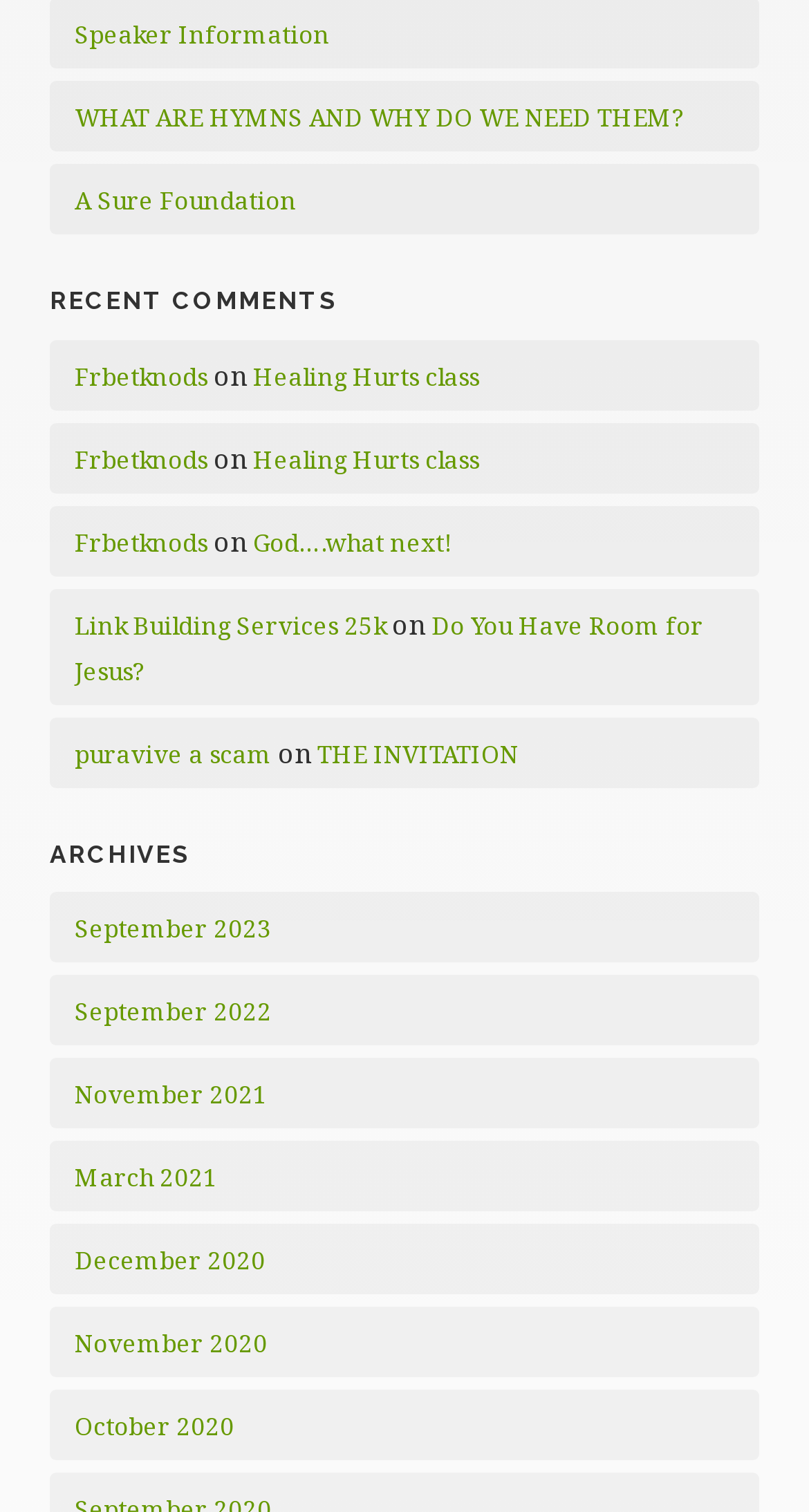Using the information in the image, give a detailed answer to the following question: What is the title of the second heading?

The second heading on the webpage is 'ARCHIVES', which can be found at the bottom of the page with a bounding box of [0.062, 0.554, 0.938, 0.582].